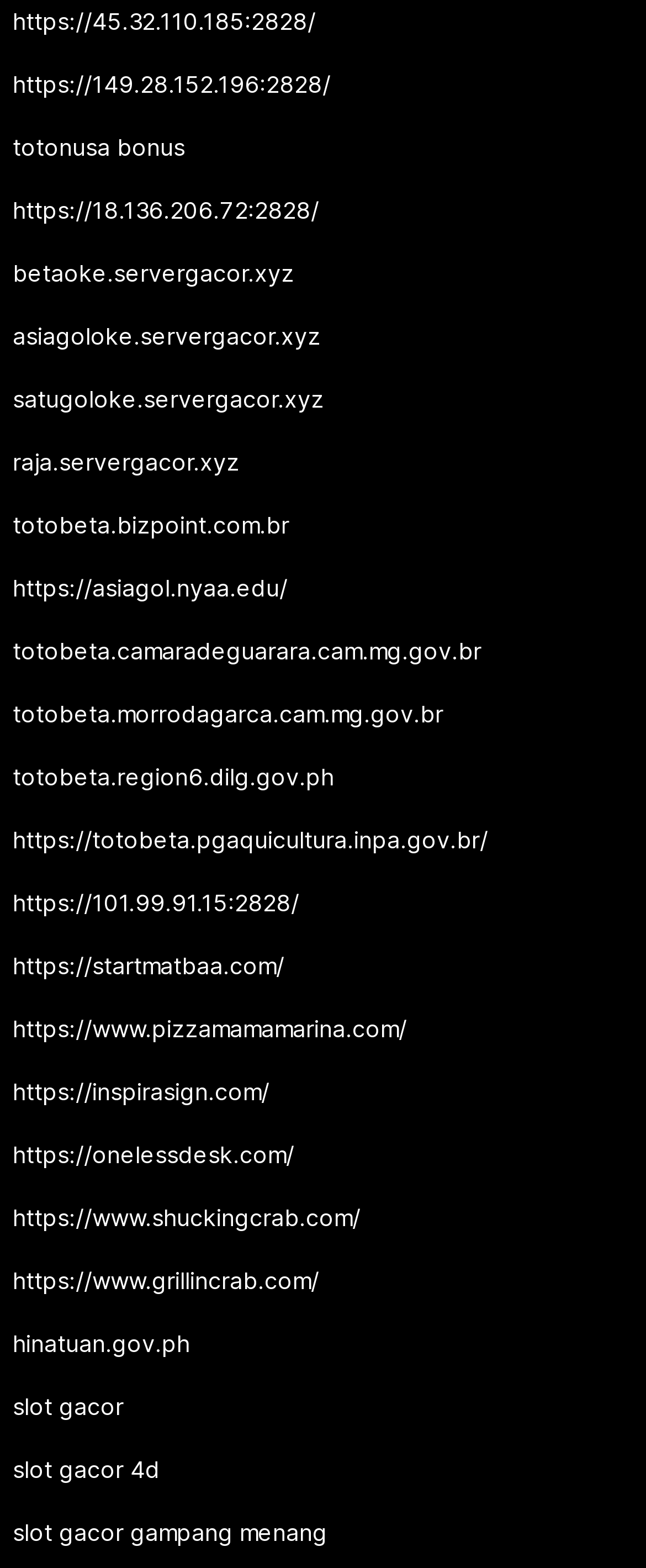Using floating point numbers between 0 and 1, provide the bounding box coordinates in the format (top-left x, top-left y, bottom-right x, bottom-right y). Locate the UI element described here: totobeta.region6.dilg.gov.ph

[0.02, 0.486, 0.517, 0.504]